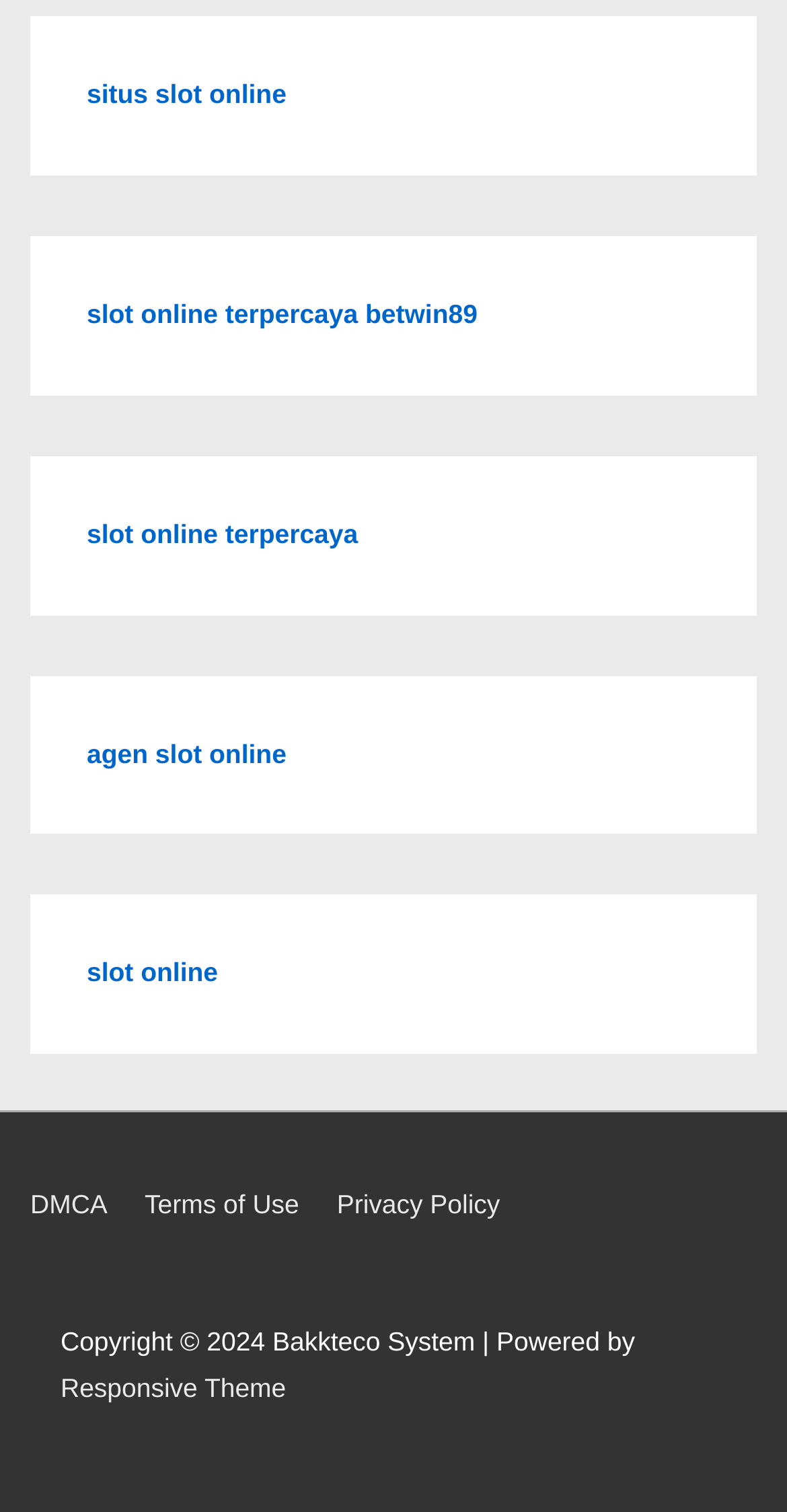Please determine the bounding box coordinates of the clickable area required to carry out the following instruction: "click on situs slot online". The coordinates must be four float numbers between 0 and 1, represented as [left, top, right, bottom].

[0.11, 0.052, 0.364, 0.072]